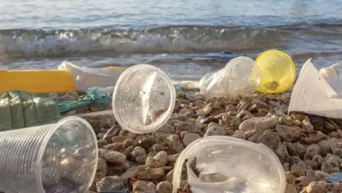Explain what is happening in the image with as much detail as possible.

The image depicts a shoreline littered with plastic waste, showcasing various discarded items such as clear and yellow plastic cups, along with other debris. The glistening surface of the water in the background highlights the beauty of the natural environment, contrasting sharply with the pollution in the foreground. This visual serves as a poignant reminder of the significant plastic pollution issue, particularly in coastal areas, emphasizing the importance of environmentally conscious practices and sustainability initiatives. The accompanying article discusses efforts in the Middle East and North Africa to tackle plastic pollution, showcasing the need for culturally relevant solutions to this pressing global challenge.